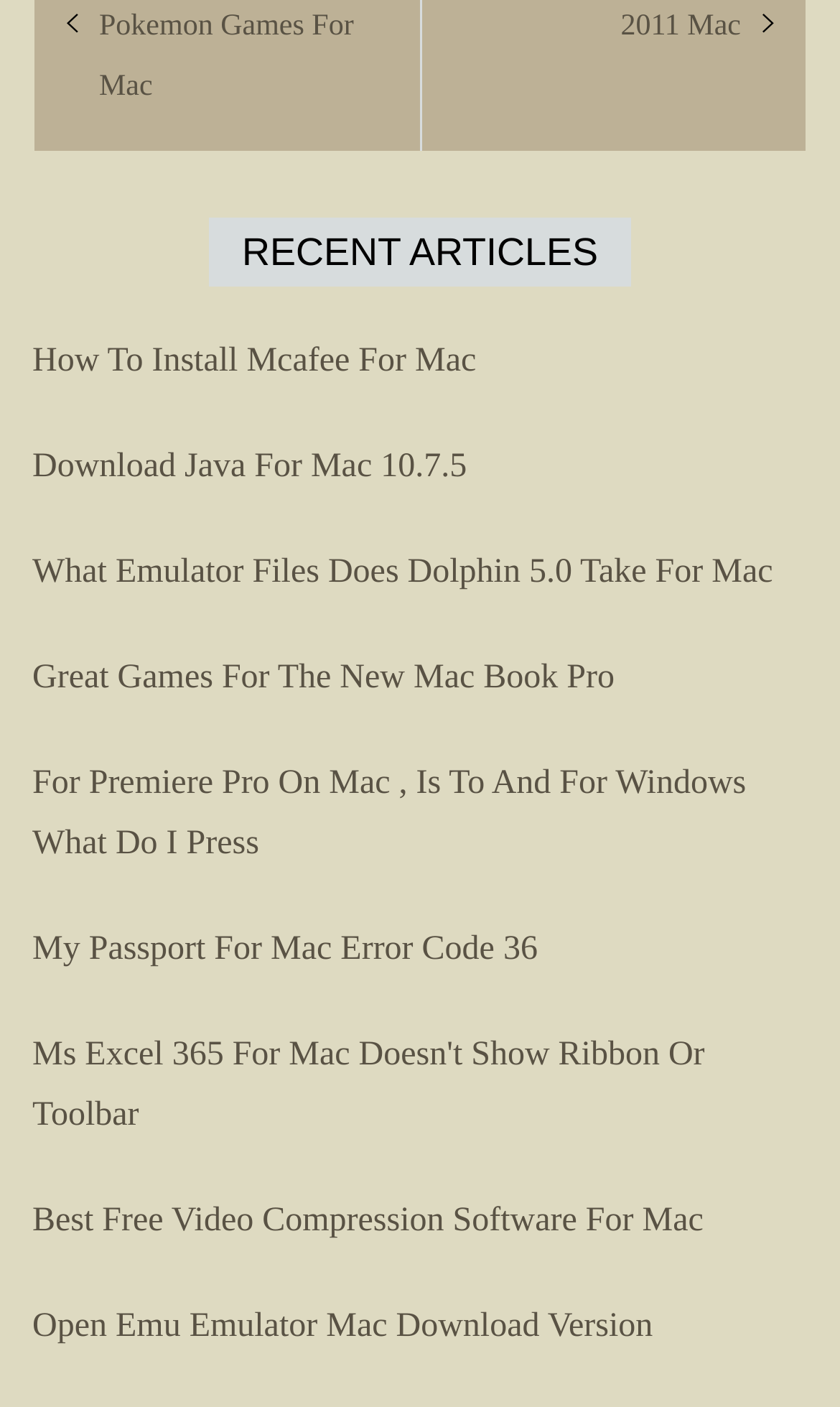What is the topic of the first article?
Please describe in detail the information shown in the image to answer the question.

The first link on the webpage is 'How To Install Mcafee For Mac', which indicates that the topic of the first article is related to installing Mcafee on a Mac.